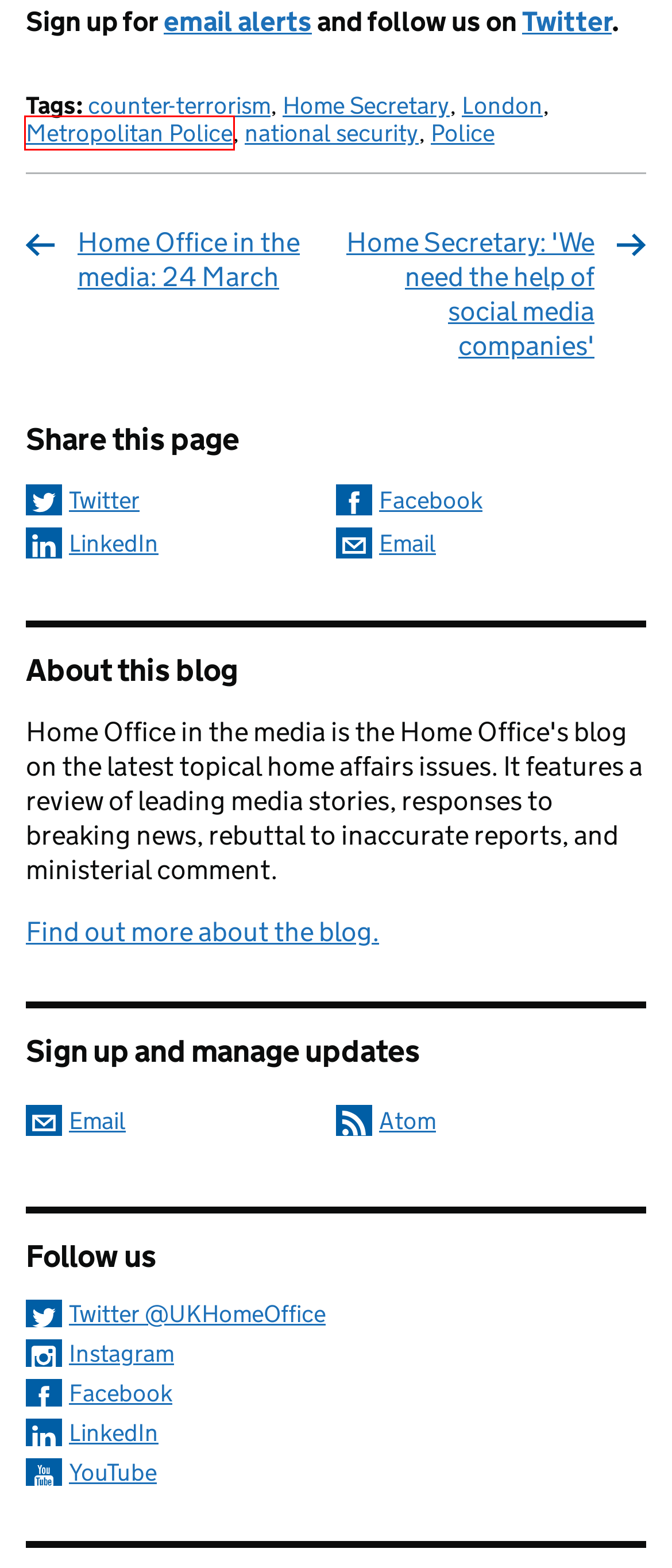Given a screenshot of a webpage with a red bounding box highlighting a UI element, choose the description that best corresponds to the new webpage after clicking the element within the red bounding box. Here are your options:
A. national security – Home Office in the media
B. Home Office in the media: 24 March – Home Office in the media
C. Home Office in the media
D. Home Secretary – Home Office in the media
E. Home Secretary: ‘We need the help of social media companies’ – Home Office in the media
F. Police – Home Office in the media
G. Metropolitan Police – Home Office in the media
H. counter-terrorism – Home Office in the media

G